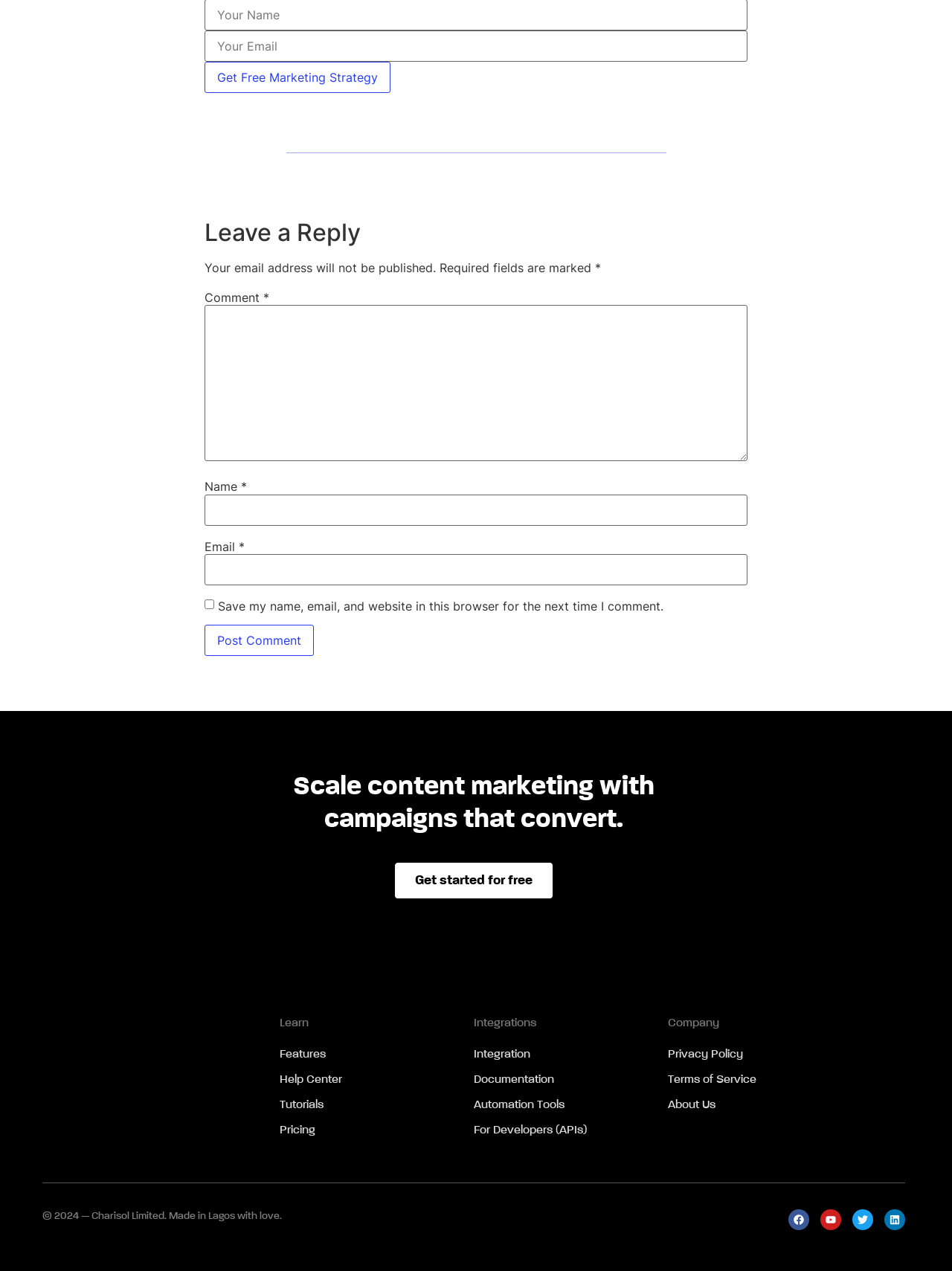Locate the bounding box coordinates of the element that needs to be clicked to carry out the instruction: "Get a free marketing strategy". The coordinates should be given as four float numbers ranging from 0 to 1, i.e., [left, top, right, bottom].

[0.215, 0.048, 0.41, 0.073]